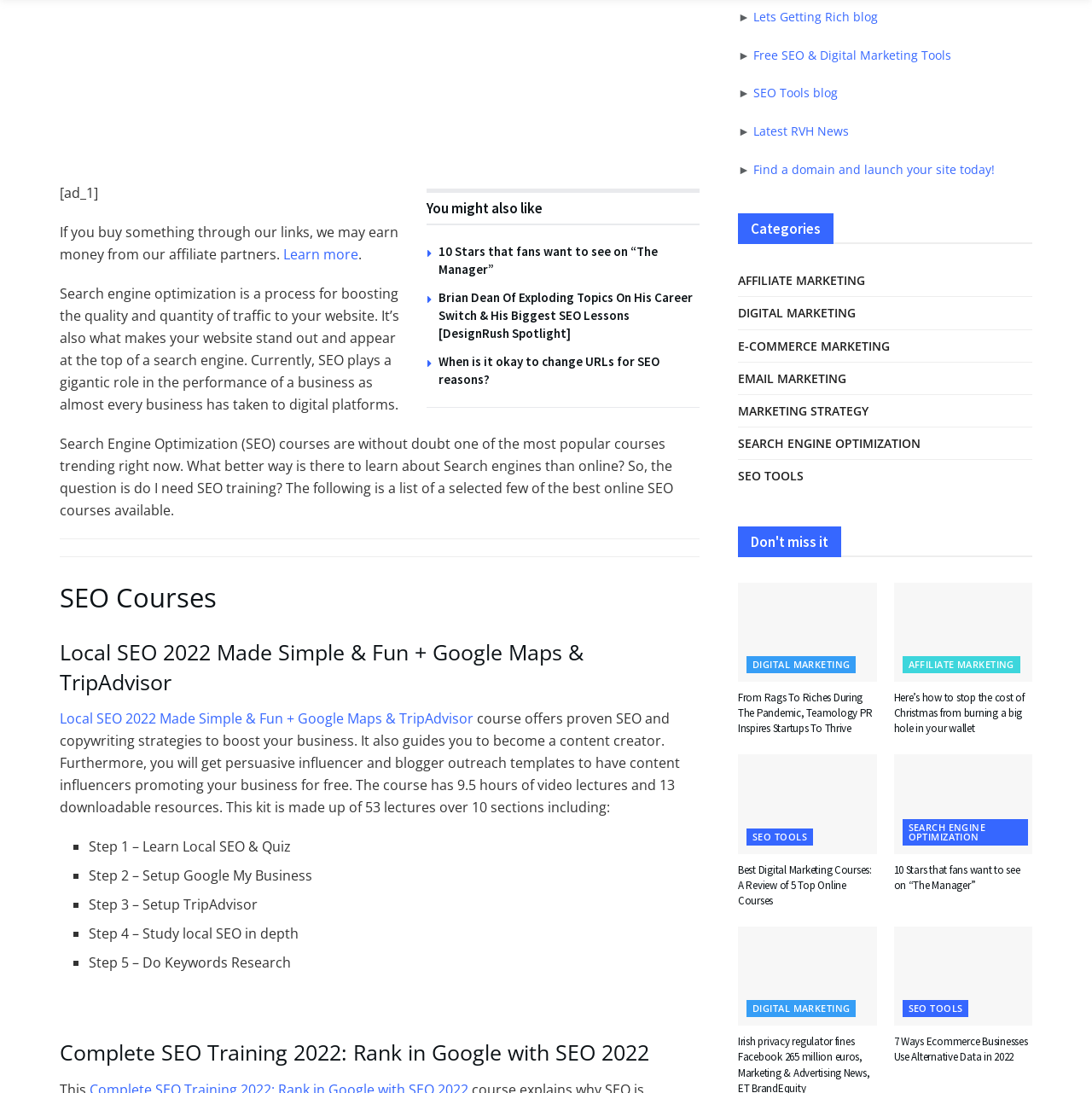What is the purpose of the 'You might also like' section?
Provide a well-explained and detailed answer to the question.

The 'You might also like' section appears to be a list of recommended articles or resources that are related to the main topic of the webpage, which is SEO. The section provides links to these resources, suggesting that its purpose is to provide users with additional information or resources that they might find useful or interesting.